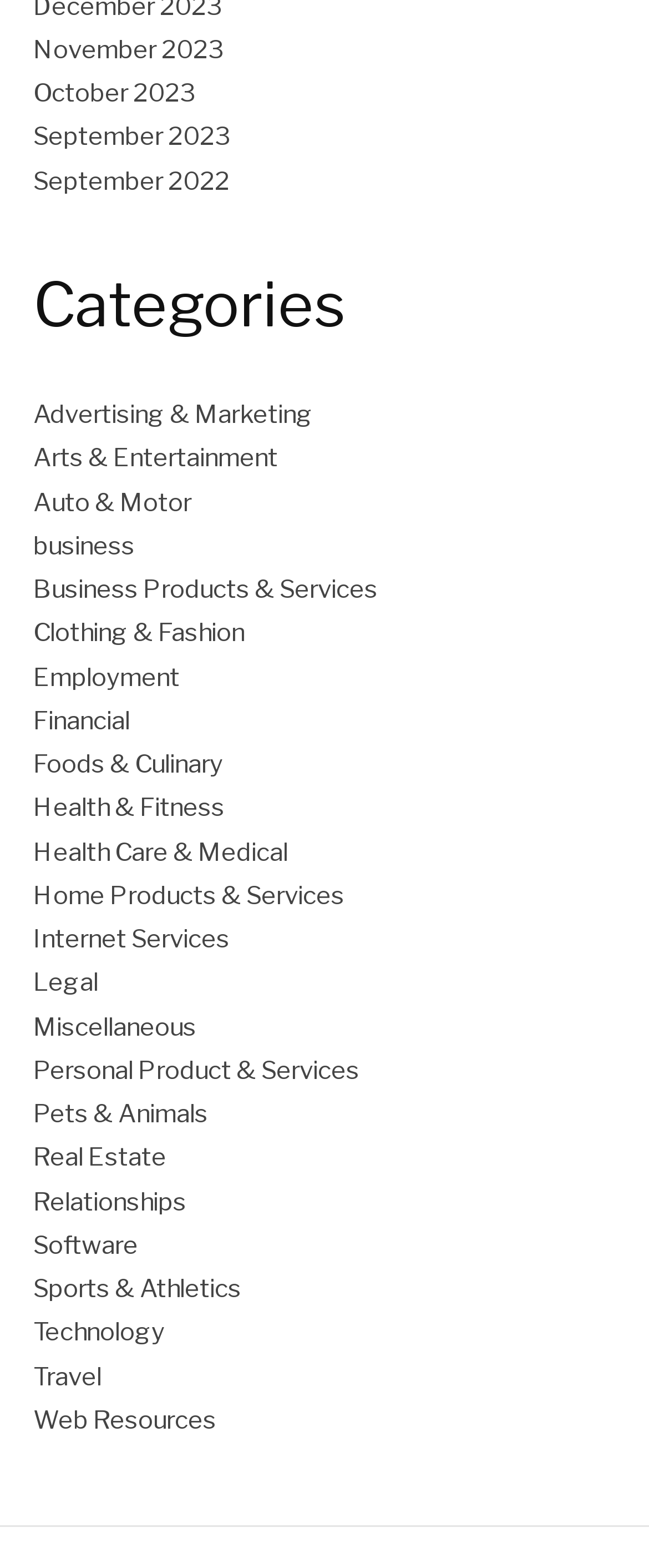Can you specify the bounding box coordinates for the region that should be clicked to fulfill this instruction: "Explore Health & Fitness".

[0.051, 0.506, 0.346, 0.525]